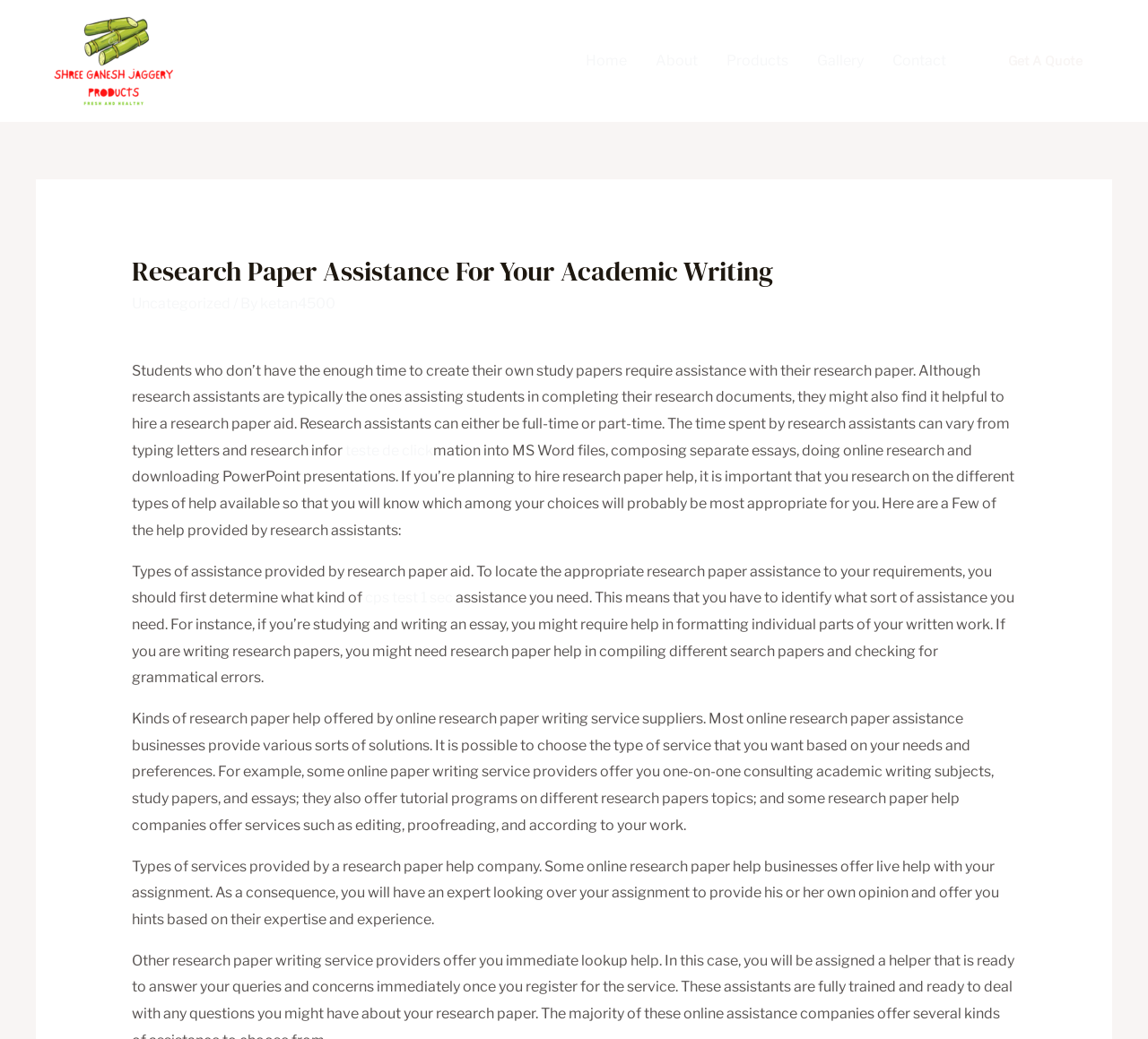Articulate a complete and detailed caption of the webpage elements.

The webpage is about research paper assistance for academic writing. At the top left, there is a logo of "Shree Ganesh Jaggery Products" with a link to the company's website. Below the logo, there is a navigation menu with links to "Home", "About", "Products", "Gallery", and "Contact" pages.

On the right side of the page, there is a call-to-action link "Get A Quote". Below this link, there is a header section with a title "Research Paper Assistance For Your Academic Writing" and a subheading "Uncategorized" with a link to the author "ketan4500".

The main content of the page is divided into several paragraphs. The first paragraph explains the need for research paper assistance for students who don't have enough time to create their own study papers. The second paragraph describes the tasks that research assistants can perform, such as typing letters, researching information, and composing essays.

The following paragraphs discuss the importance of researching different types of research paper help available and identifying the type of assistance needed. They also explain the various services provided by online research paper writing service providers, including one-on-one consulting, tutorial programs, editing, proofreading, and live help with assignments.

There are several links scattered throughout the content, including "teste de click", "cps test 1 sec", and others, which may lead to additional resources or examples. Overall, the webpage provides information and guidance on finding the right research paper assistance for academic writing needs.